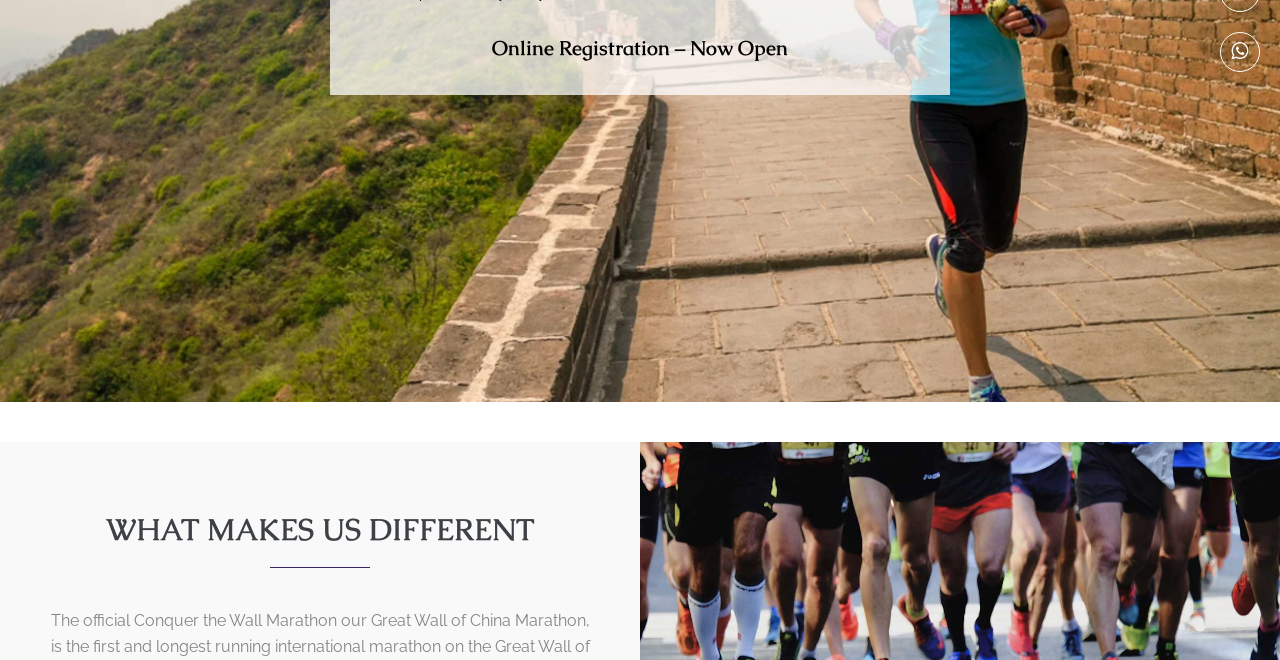Locate the UI element described by Terms and Conditions in the provided webpage screenshot. Return the bounding box coordinates in the format (top-left x, top-left y, bottom-right x, bottom-right y), ensuring all values are between 0 and 1.

[0.273, 0.787, 0.384, 0.811]